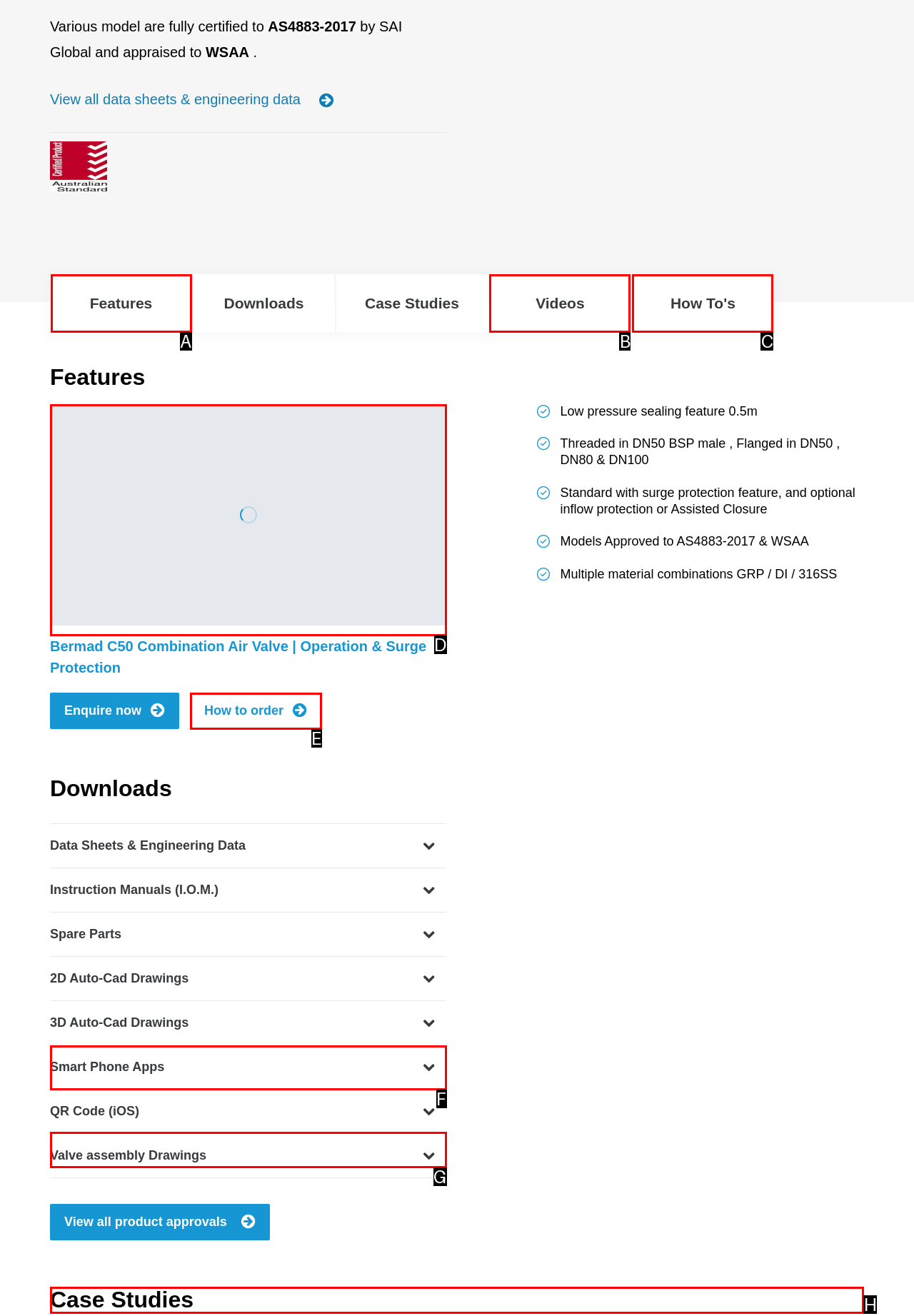Identify the correct UI element to click on to achieve the following task: Read case studies Respond with the corresponding letter from the given choices.

H